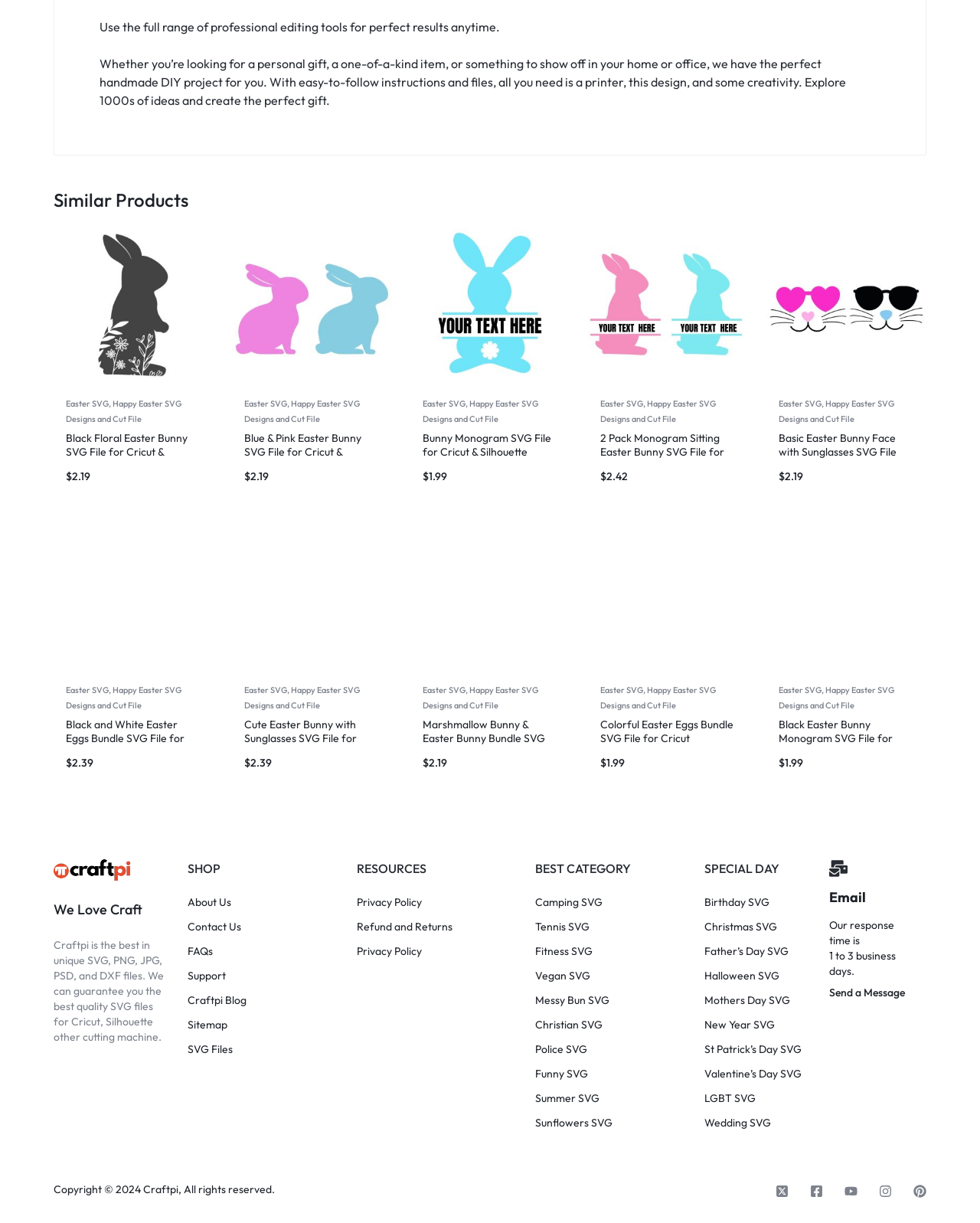Locate the bounding box coordinates of the item that should be clicked to fulfill the instruction: "Go to the 'We Love Craft' section".

[0.055, 0.737, 0.145, 0.758]